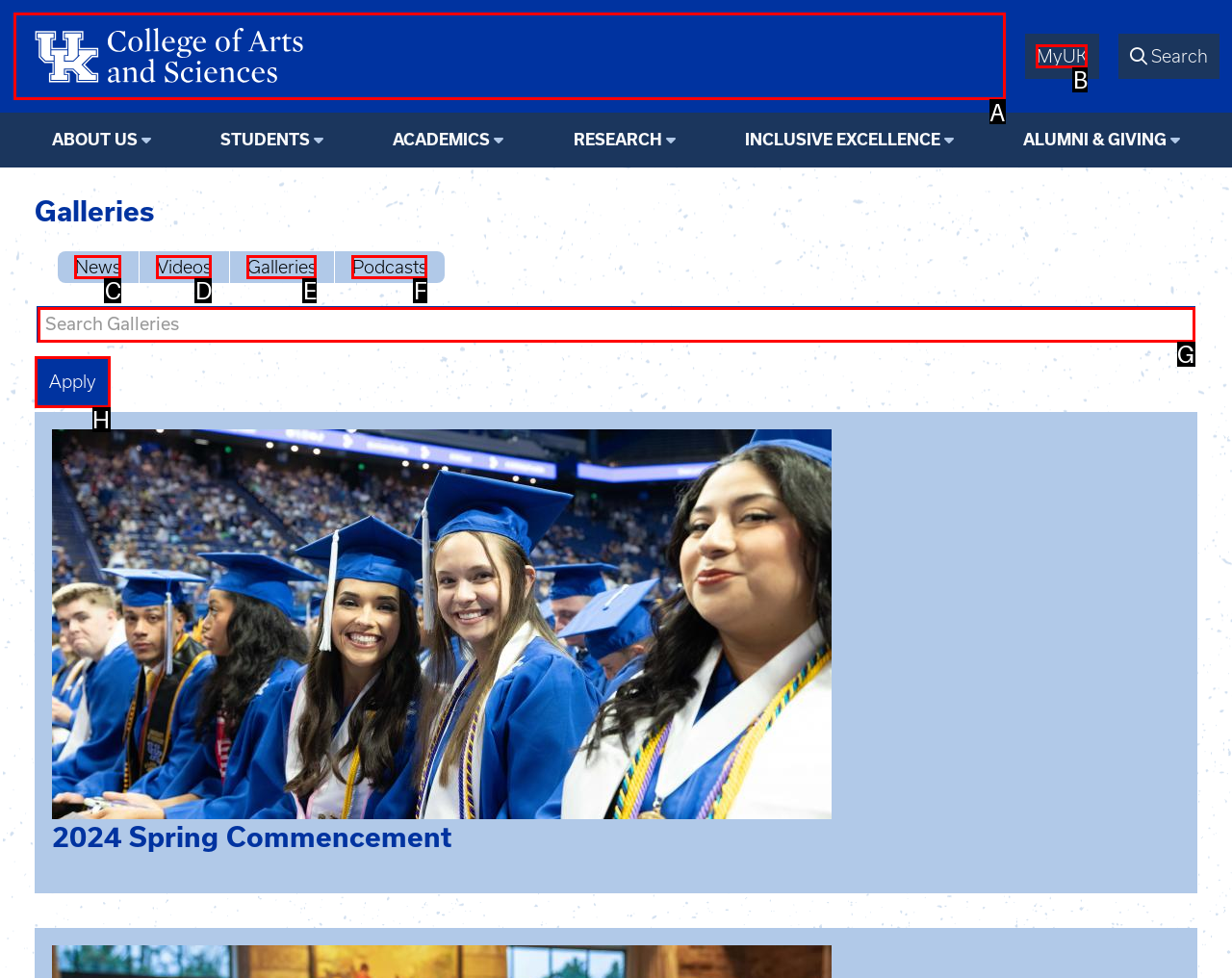Select the proper HTML element to perform the given task: Go to UK College of Arts & Sciences Answer with the corresponding letter from the provided choices.

A